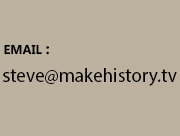What is the color of the background?
Based on the screenshot, provide your answer in one word or phrase.

beige